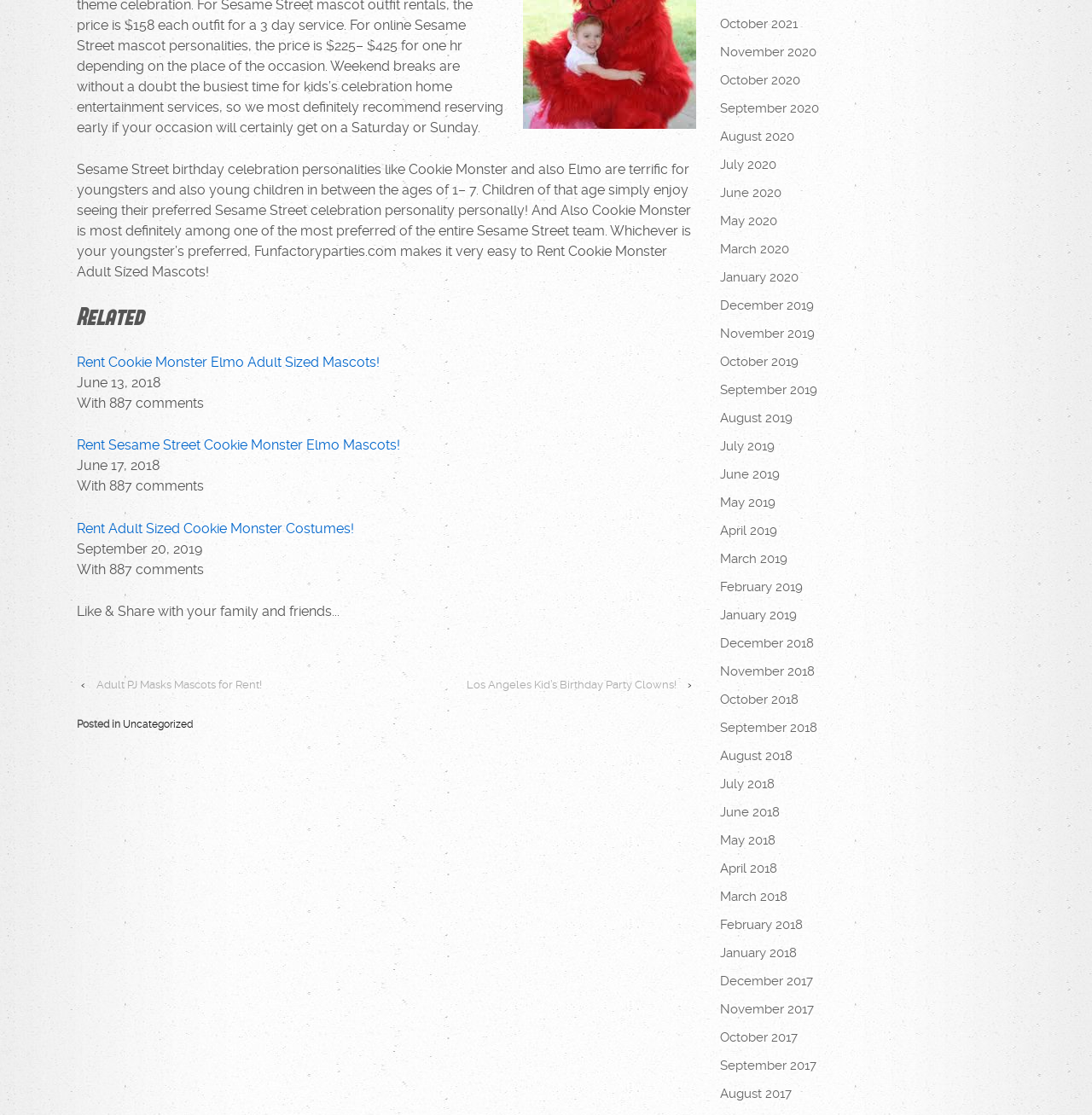From the image, can you give a detailed response to the question below:
What is the age range of children that Sesame Street characters are suitable for?

The age range of children that Sesame Street characters are suitable for is 1-7 years old, which can be inferred from the static text 'Sesame Street birthday celebration personalities like Cookie Monster and also Elmo are terrific for youngsters and also young children in between the ages of 1– 7.' at the top of the webpage.